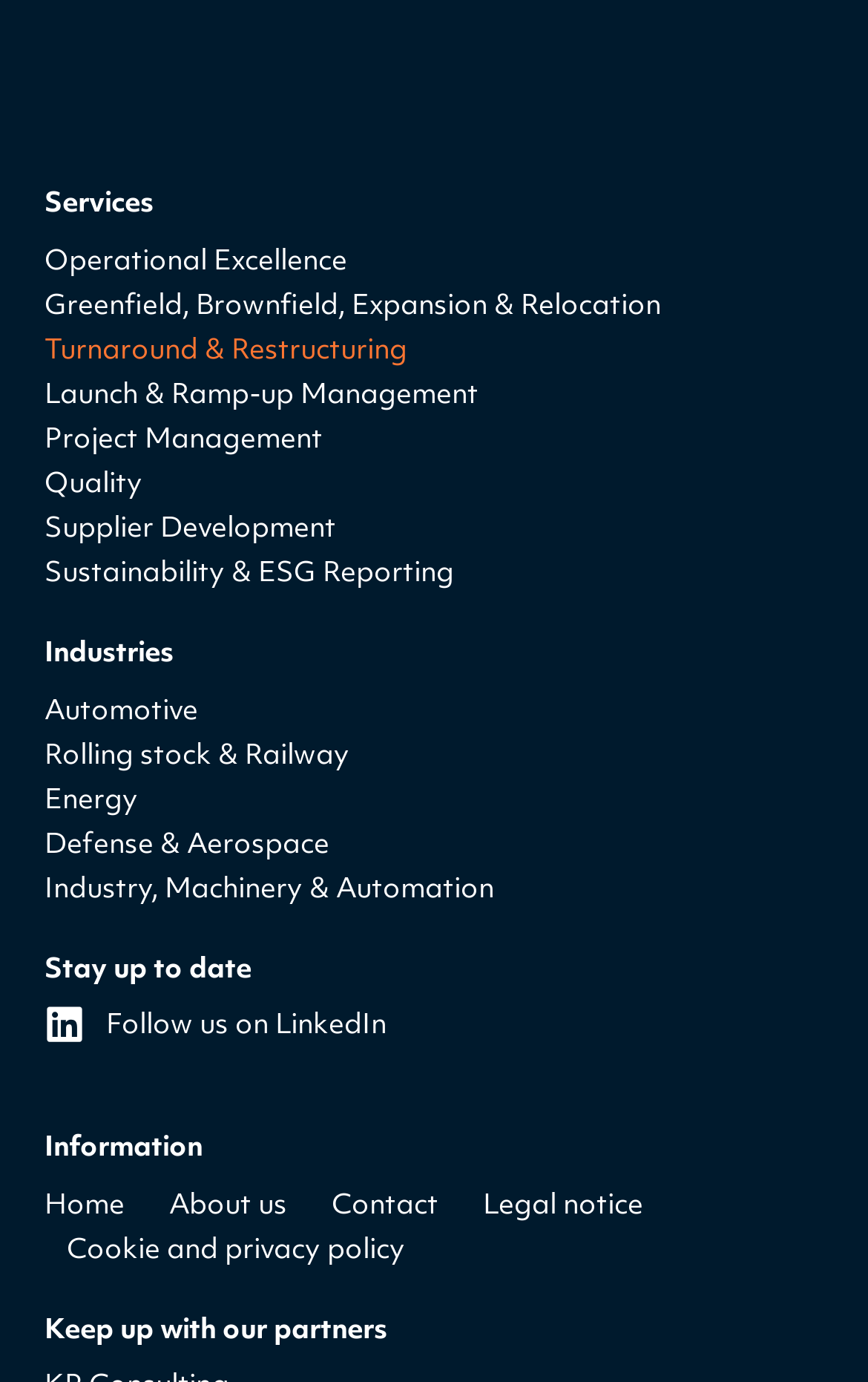How many headings are on the page?
Answer the question in as much detail as possible.

I counted the number of headings on the page, which are 'Services', 'Industries', 'Stay up to date', 'Information', and 'Keep up with our partners'.